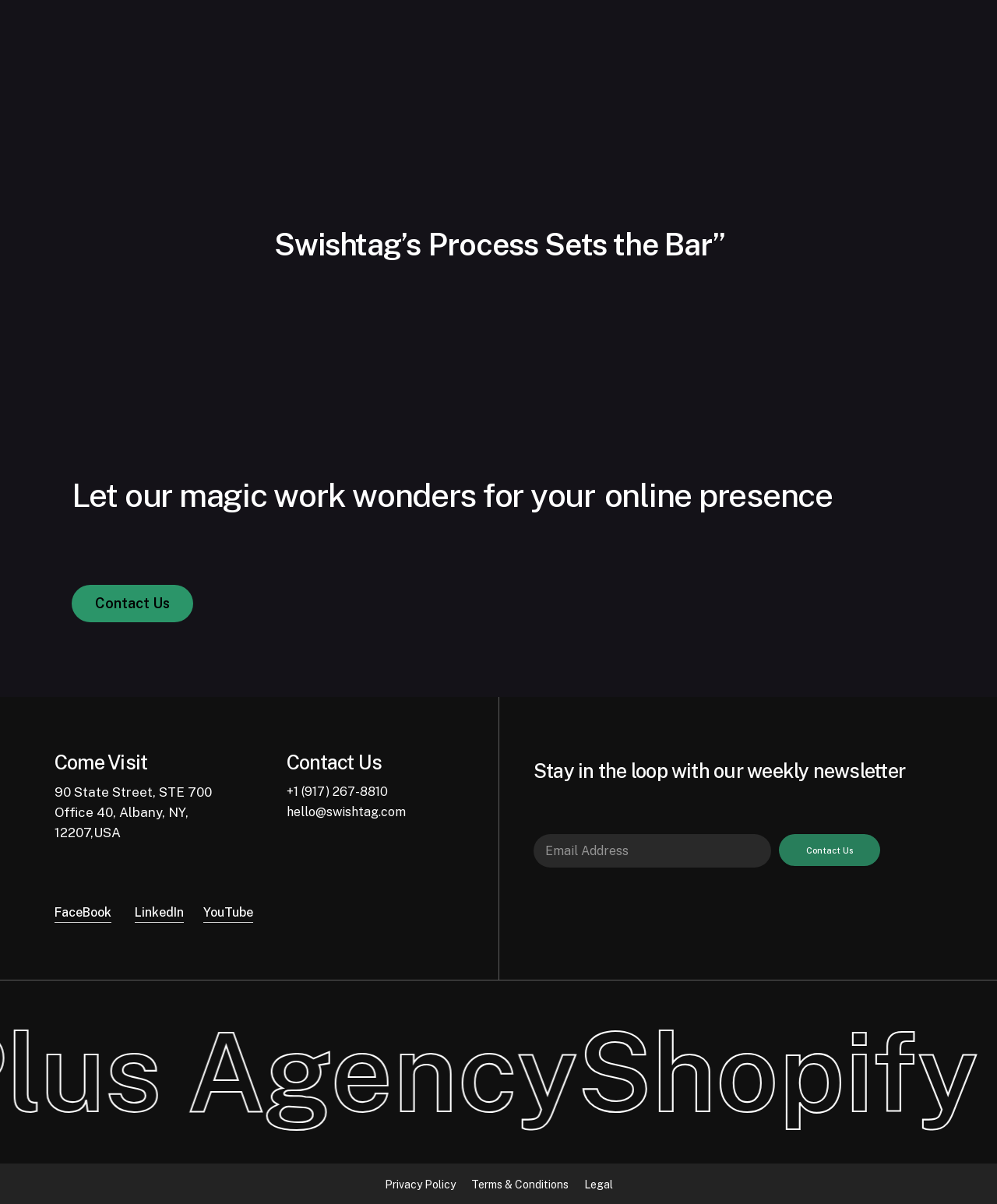What is the company's email address?
Using the image, elaborate on the answer with as much detail as possible.

I found the company's email address by looking at the contact information section, where I saw a static text element with the email address 'hello@swishtag.com'.